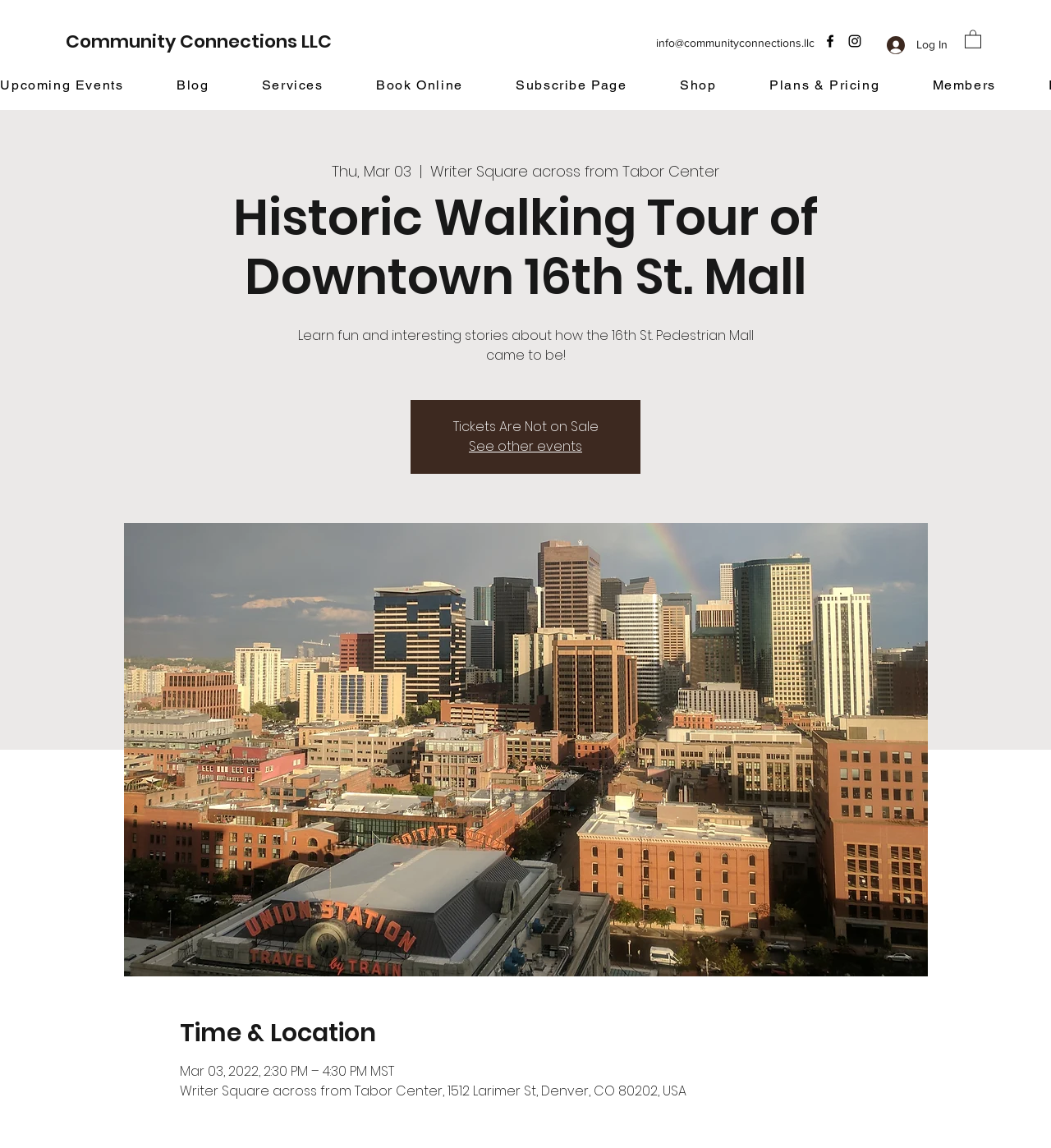Give a concise answer using only one word or phrase for this question:
What is the company name?

Community Connections LLC